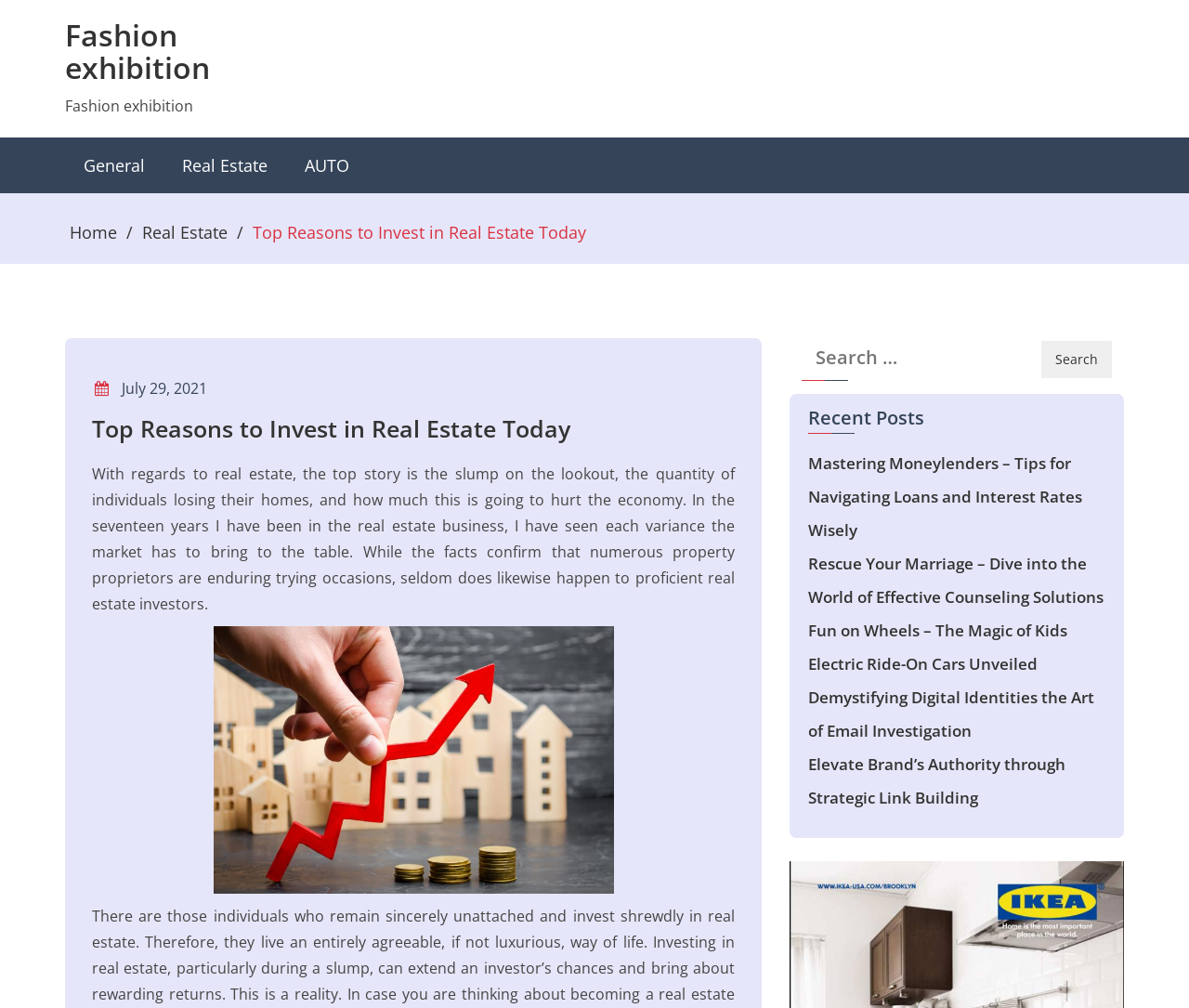How many recent posts are listed? Based on the screenshot, please respond with a single word or phrase.

5